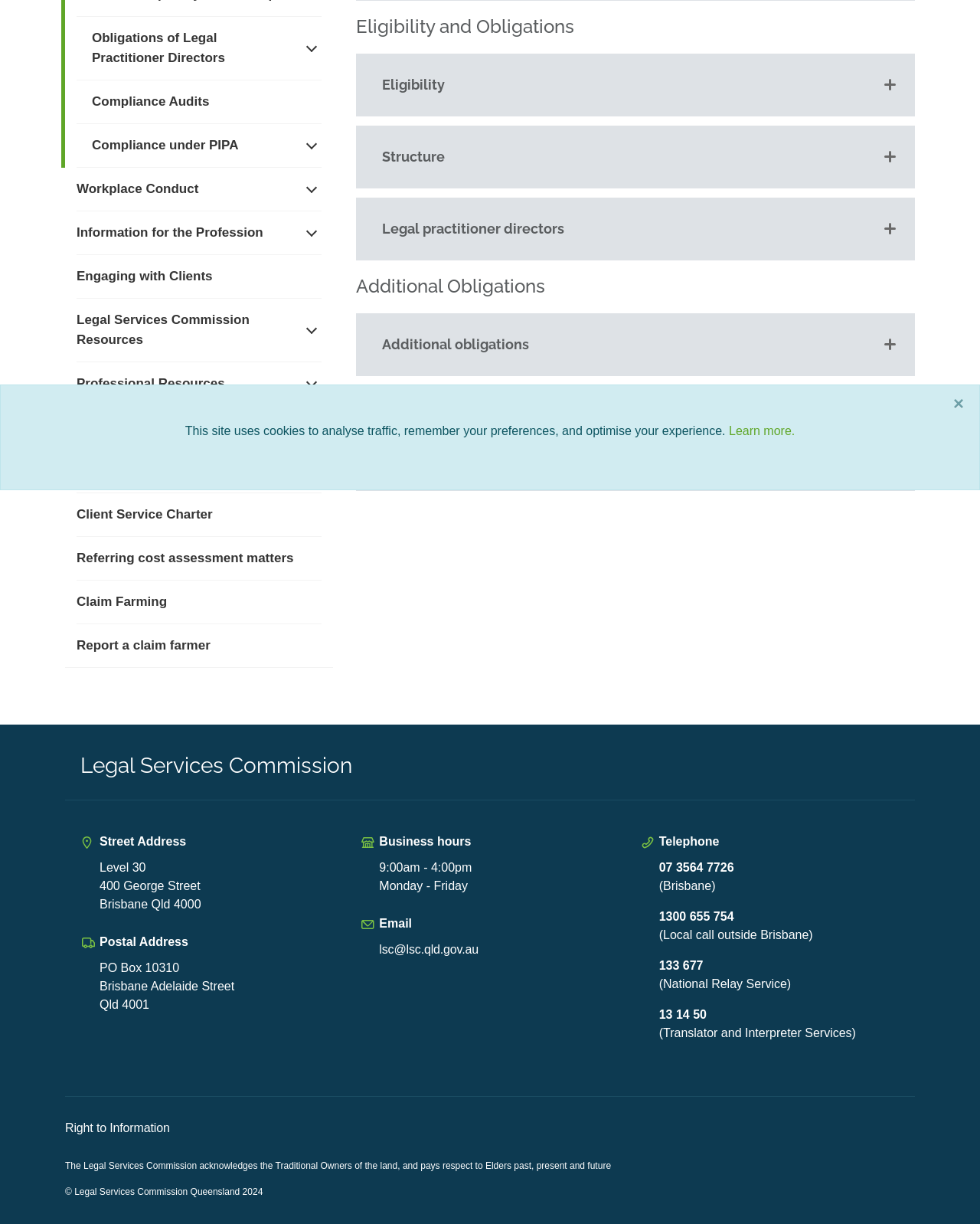Provide the bounding box coordinates in the format (top-left x, top-left y, bottom-right x, bottom-right y). All values are floating point numbers between 0 and 1. Determine the bounding box coordinate of the UI element described as: Engaging with Clients

[0.078, 0.208, 0.328, 0.244]